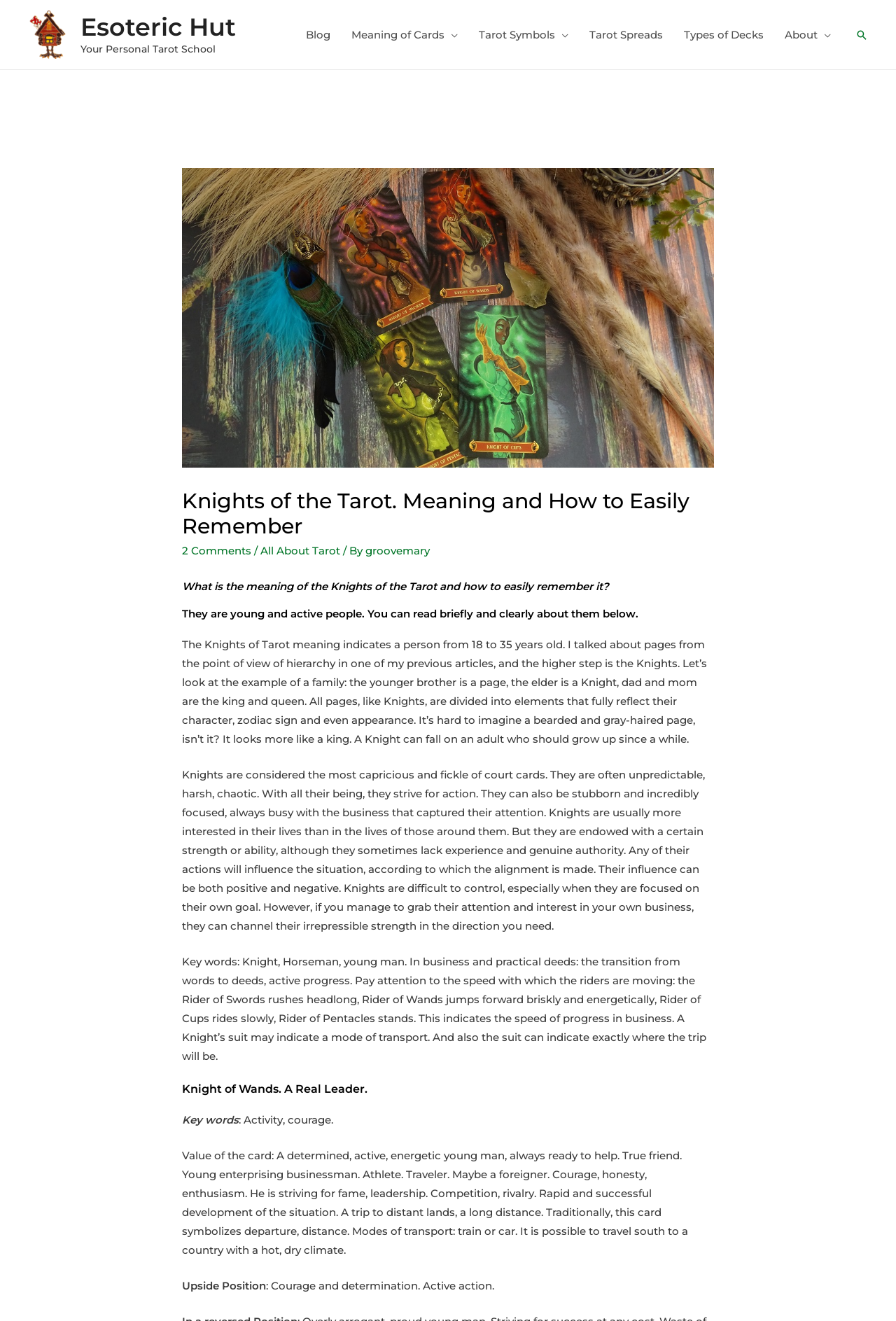Locate the bounding box coordinates of the element to click to perform the following action: 'read about Tarot Symbols'. The coordinates should be given as four float values between 0 and 1, in the form of [left, top, right, bottom].

[0.523, 0.008, 0.646, 0.045]